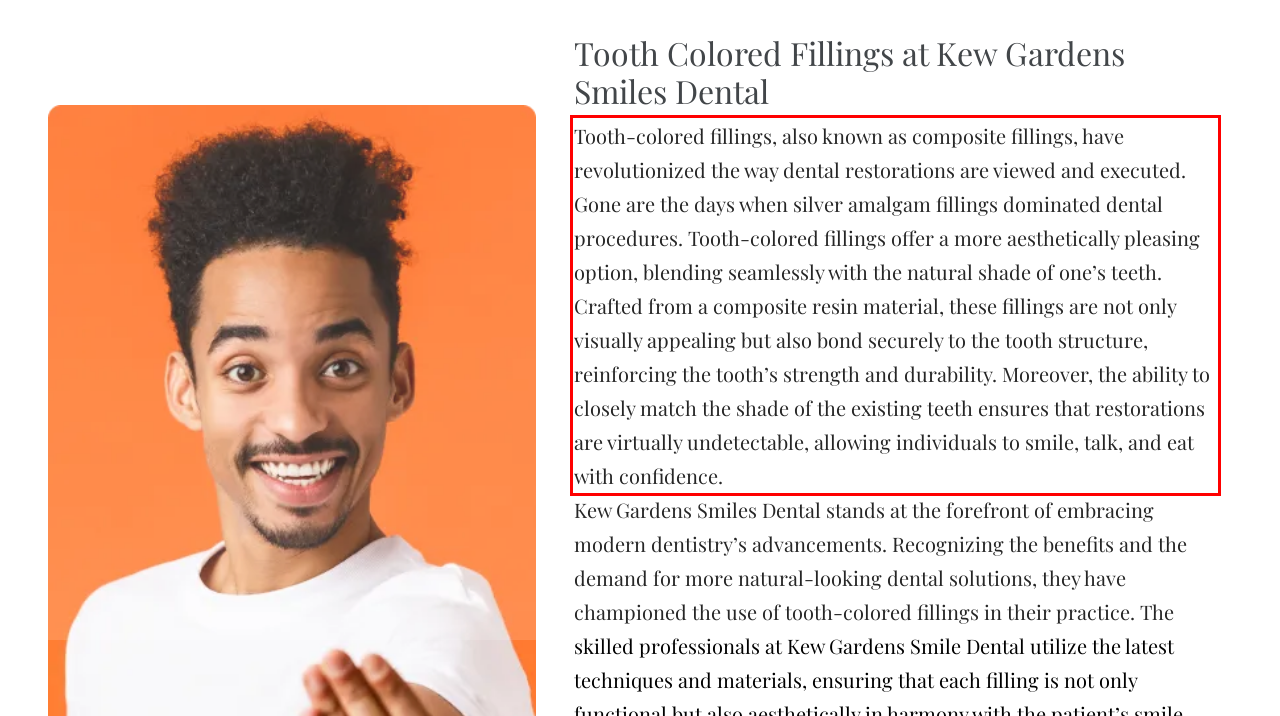Within the provided webpage screenshot, find the red rectangle bounding box and perform OCR to obtain the text content.

Tooth-colored fillings, also known as composite fillings, have revolutionized the way dental restorations are viewed and executed. Gone are the days when silver amalgam fillings dominated dental procedures. Tooth-colored fillings offer a more aesthetically pleasing option, blending seamlessly with the natural shade of one’s teeth. Crafted from a composite resin material, these fillings are not only visually appealing but also bond securely to the tooth structure, reinforcing the tooth’s strength and durability. Moreover, the ability to closely match the shade of the existing teeth ensures that restorations are virtually undetectable, allowing individuals to smile, talk, and eat with confidence.